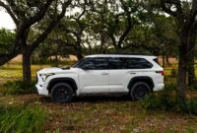Provide a brief response to the question using a single word or phrase: 
What is emphasized in this photograph?

Readiness for any journey